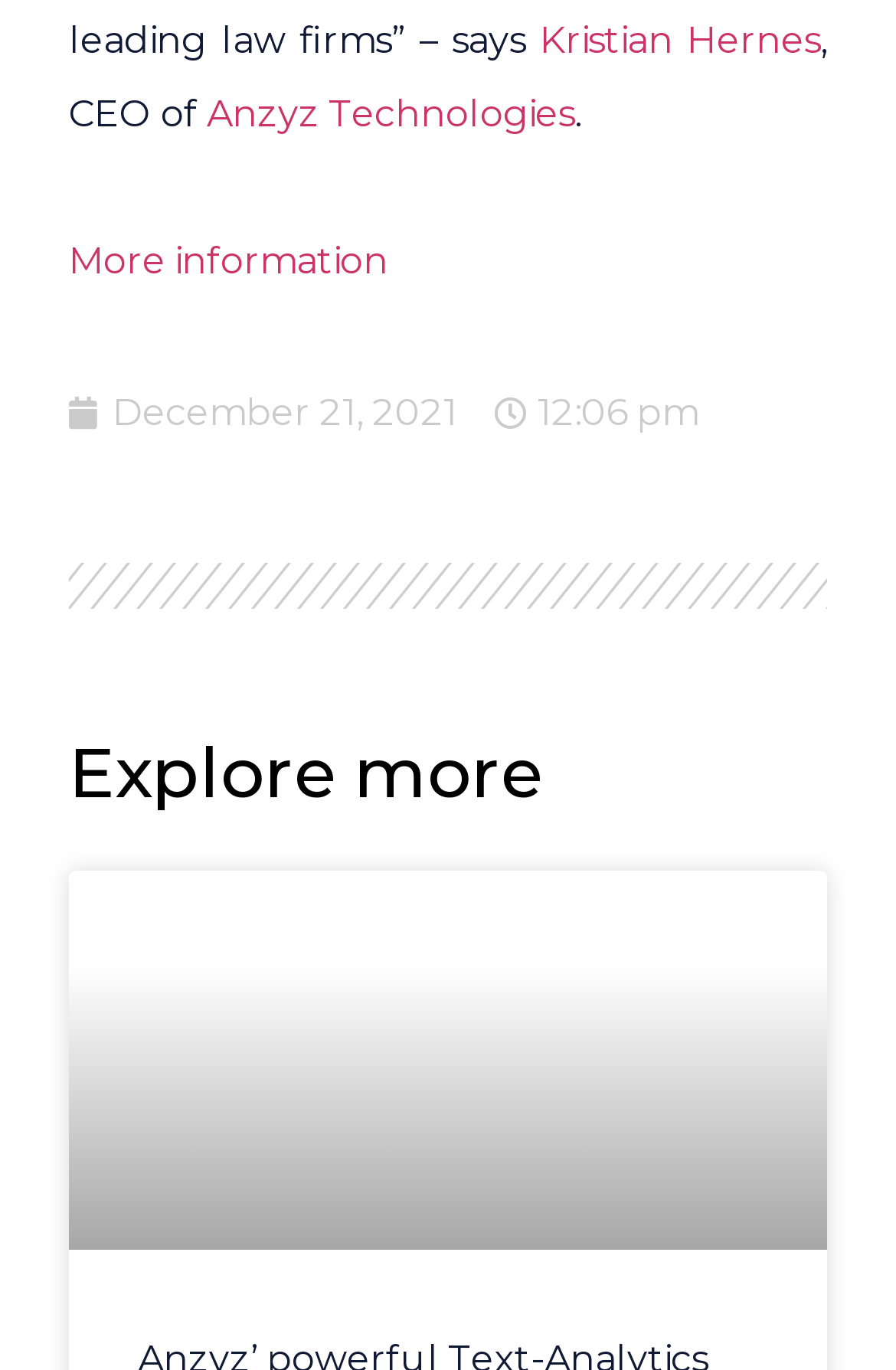What is the purpose of the 'More information' link?
Respond to the question with a single word or phrase according to the image.

To explore more